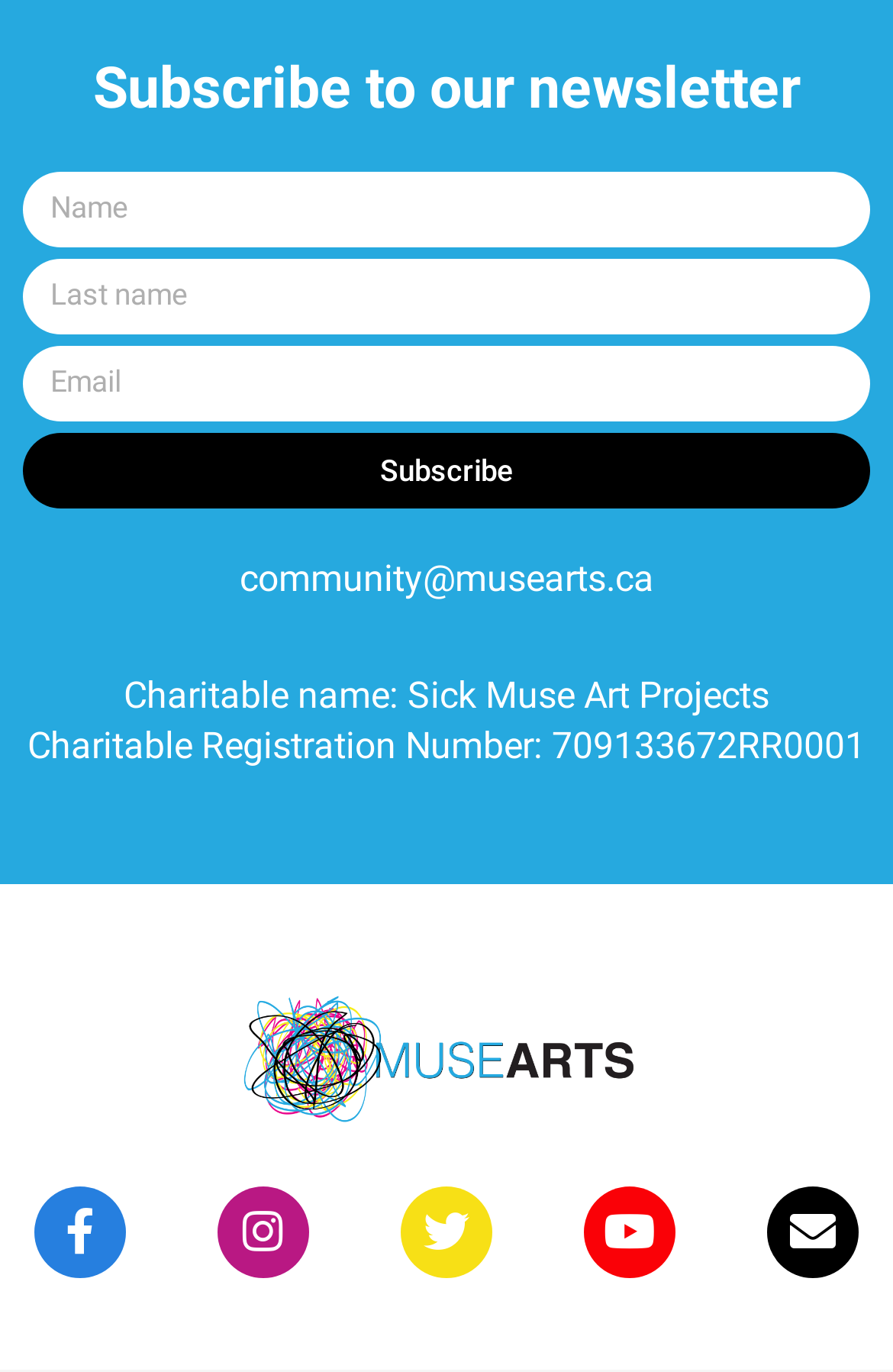Given the element description alt="LOGO2021-02" title="LOGO2021-02", predict the bounding box coordinates for the UI element in the webpage screenshot. The format should be (top-left x, top-left y, bottom-right x, bottom-right y), and the values should be between 0 and 1.

[0.026, 0.711, 0.974, 0.831]